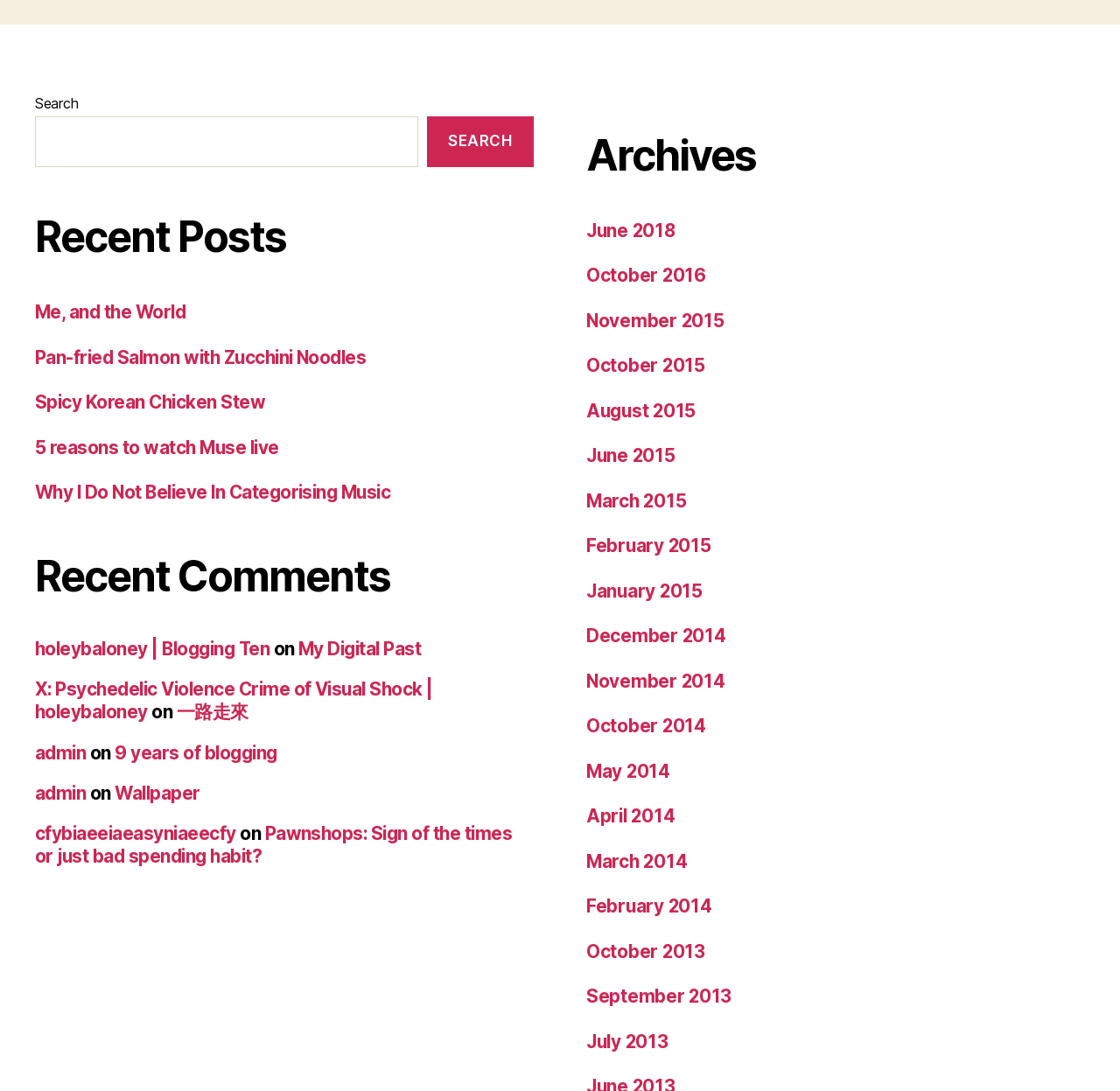What is the purpose of the search box?
Look at the image and respond to the question as thoroughly as possible.

The search box is located at the top of the webpage, and it has a button with the text 'SEARCH'. This suggests that the search box is used to search for posts on the website.